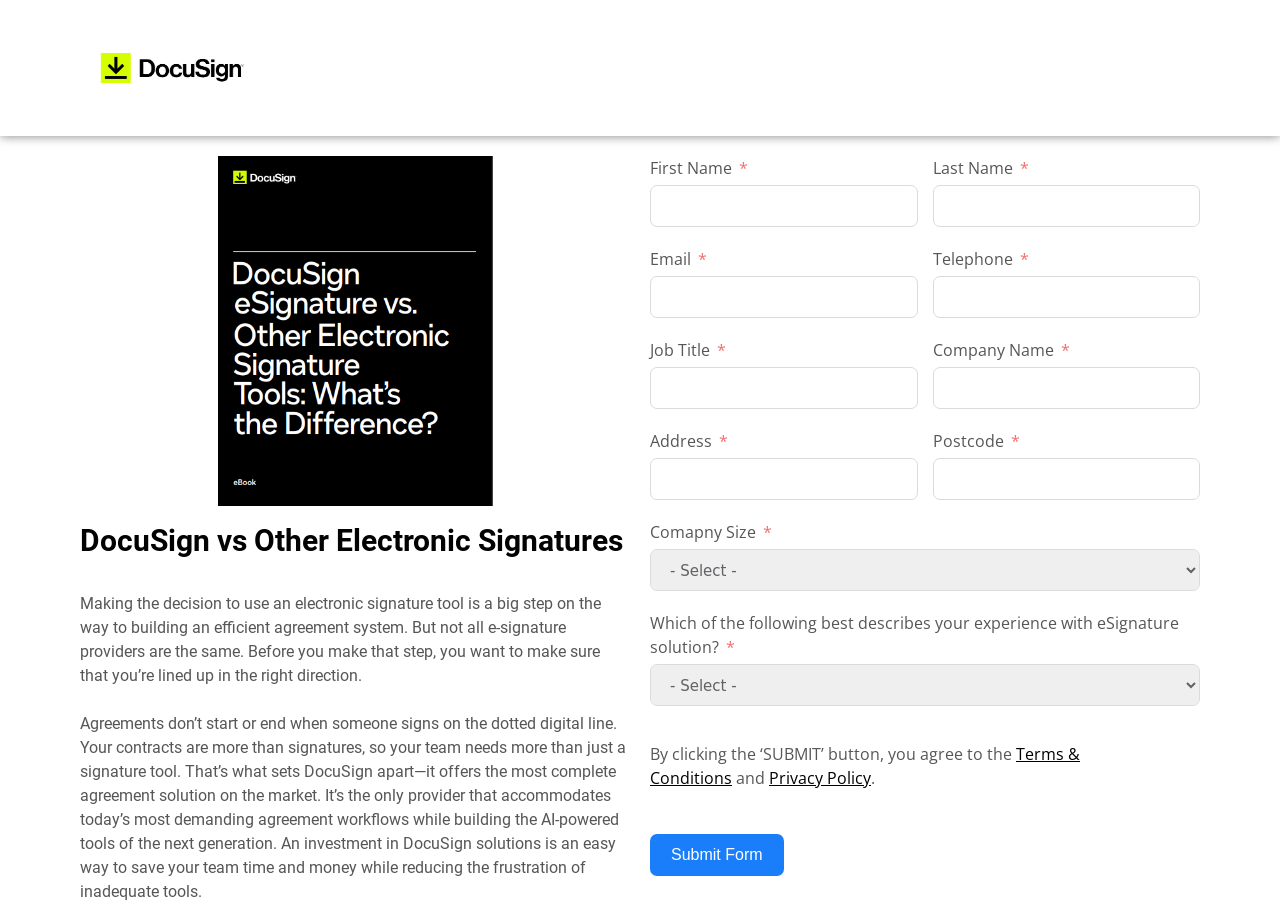Provide the bounding box coordinates for the UI element described in this sentence: "Privacy Policy". The coordinates should be four float values between 0 and 1, i.e., [left, top, right, bottom].

[0.601, 0.841, 0.68, 0.865]